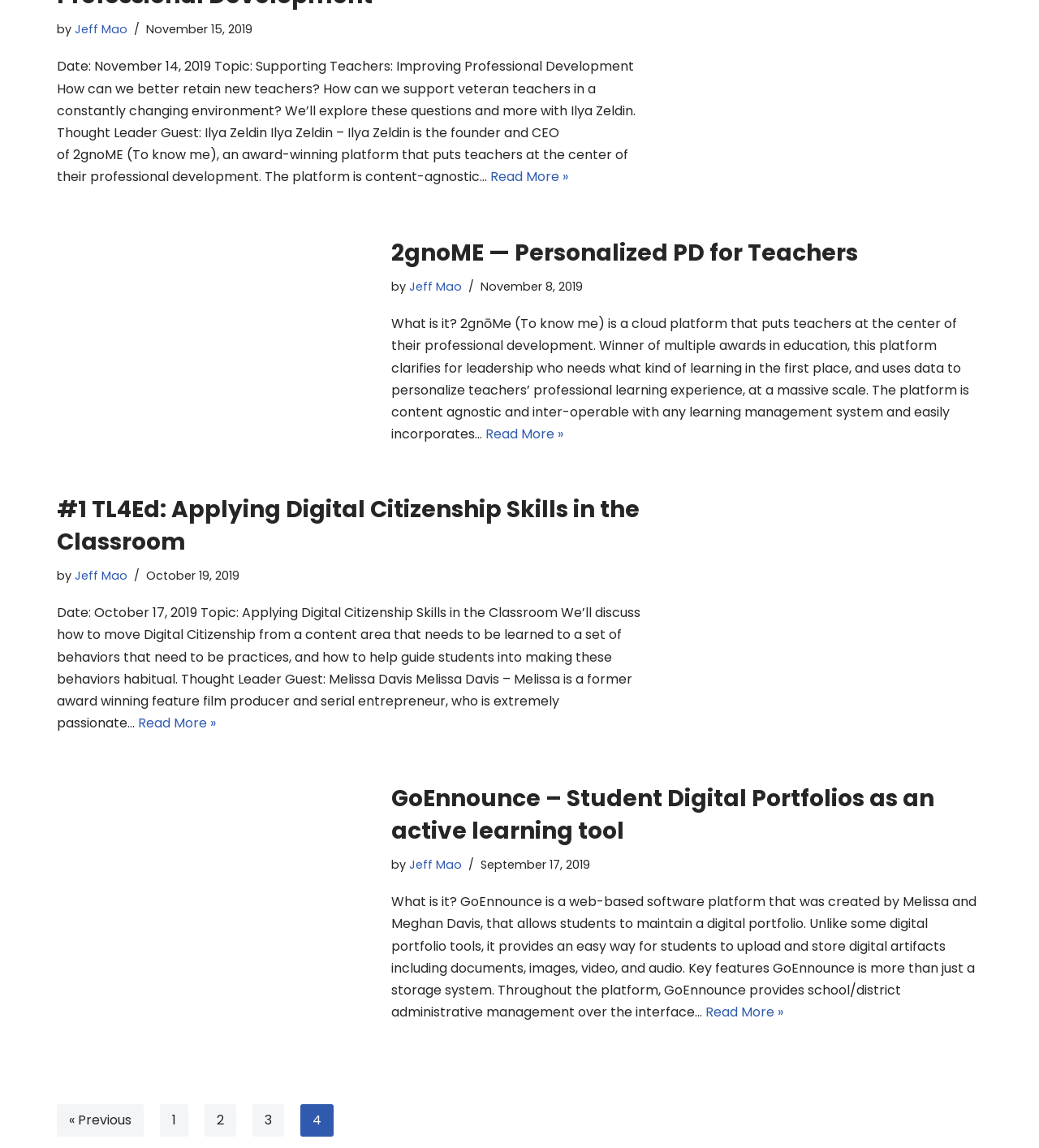Provide a brief response to the question using a single word or phrase: 
What is the date of the third article?

September 17, 2019